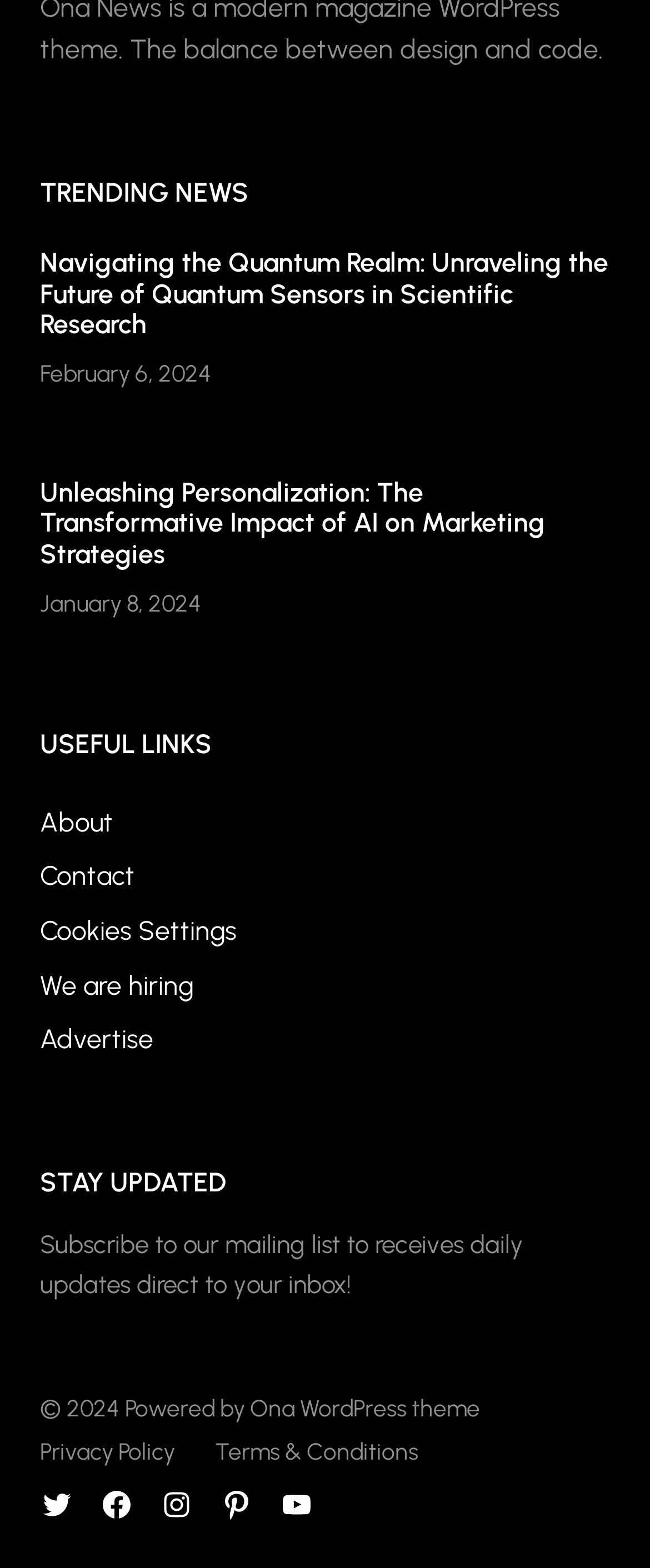Given the element description: "YouTube", predict the bounding box coordinates of this UI element. The coordinates must be four float numbers between 0 and 1, given as [left, top, right, bottom].

[0.431, 0.949, 0.482, 0.971]